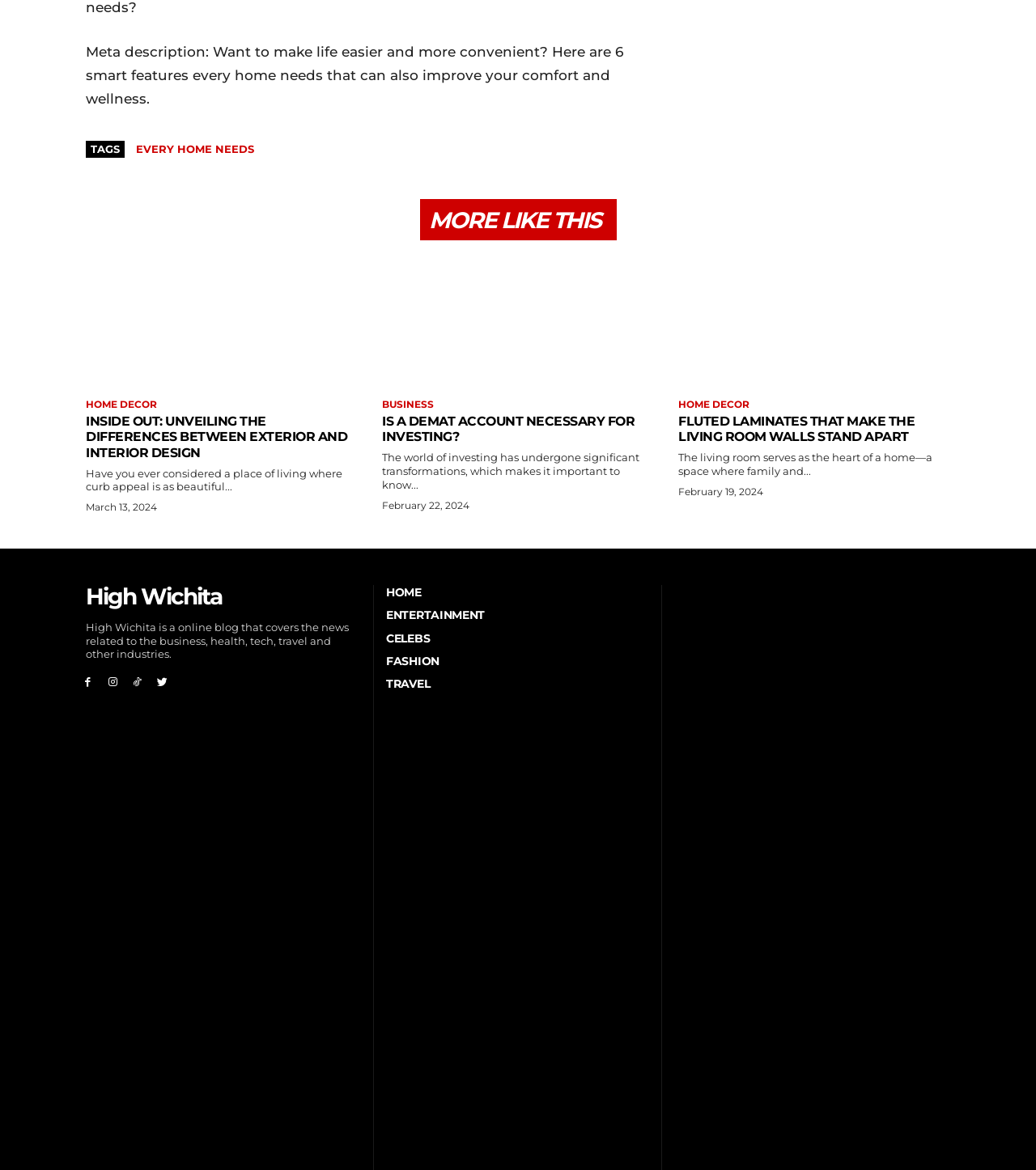Locate the bounding box coordinates of the area where you should click to accomplish the instruction: "Check 'IS A DEMAT ACCOUNT NECESSARY FOR INVESTING?'".

[0.369, 0.353, 0.631, 0.38]